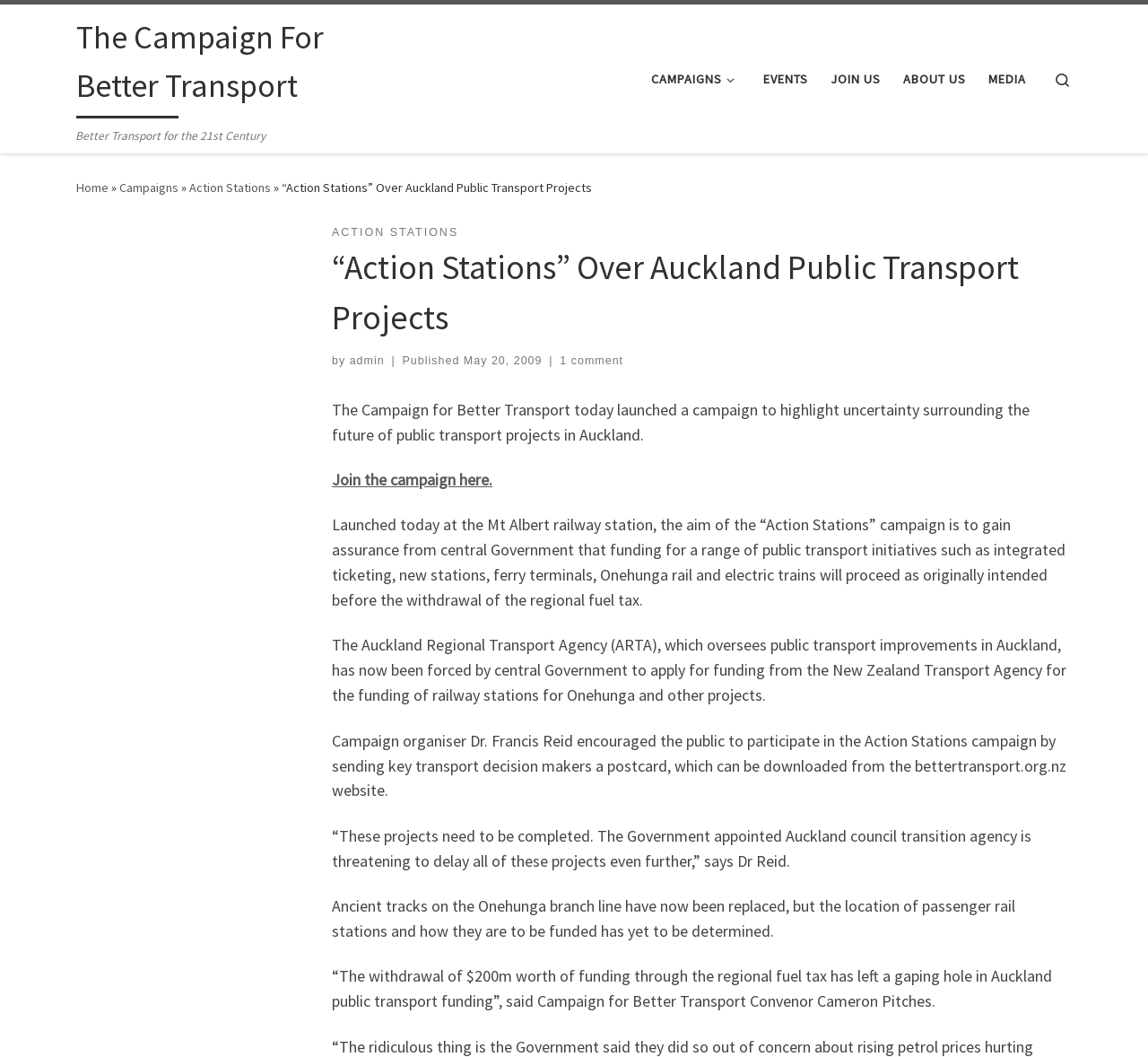Determine the bounding box coordinates of the clickable element to achieve the following action: 'Read about action stations'. Provide the coordinates as four float values between 0 and 1, formatted as [left, top, right, bottom].

[0.165, 0.17, 0.236, 0.185]